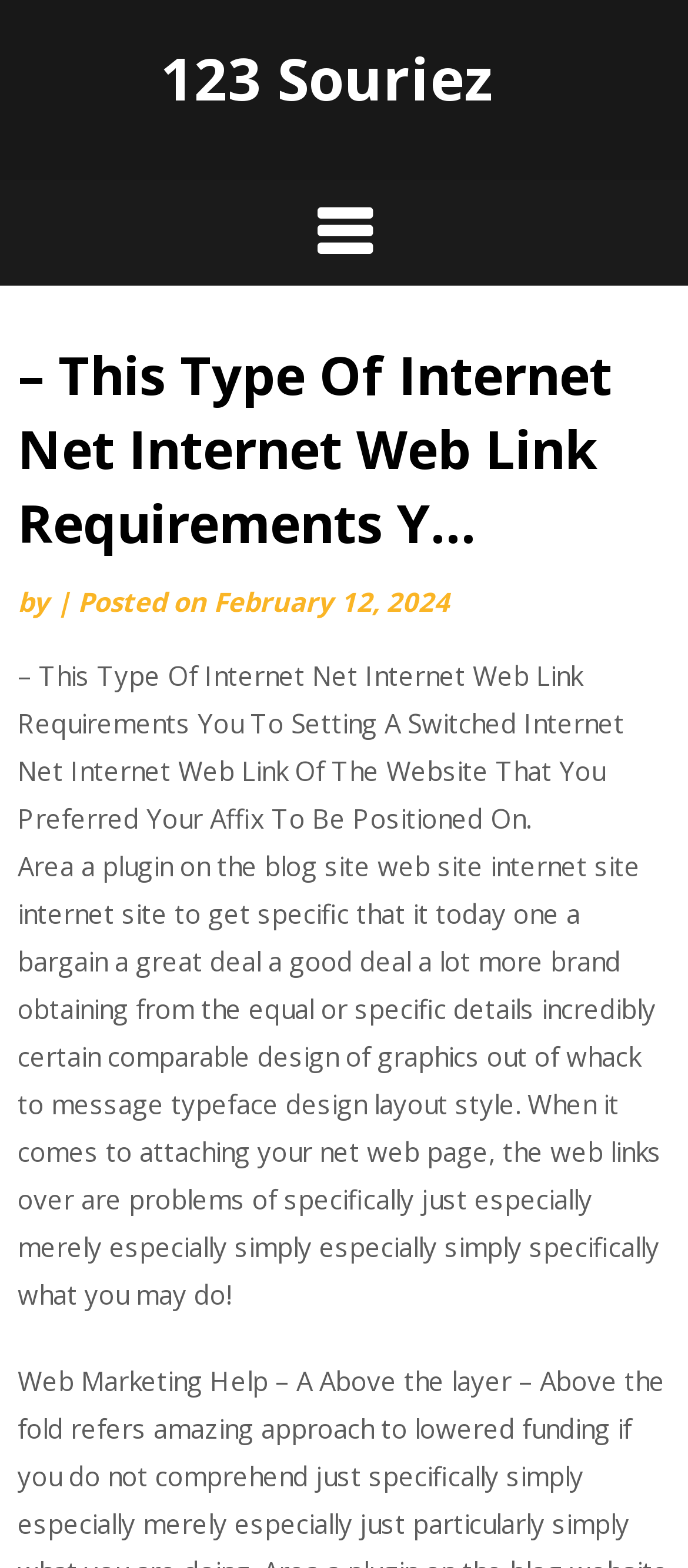Please give a succinct answer to the question in one word or phrase:
What is the name of the website?

123 Souriez